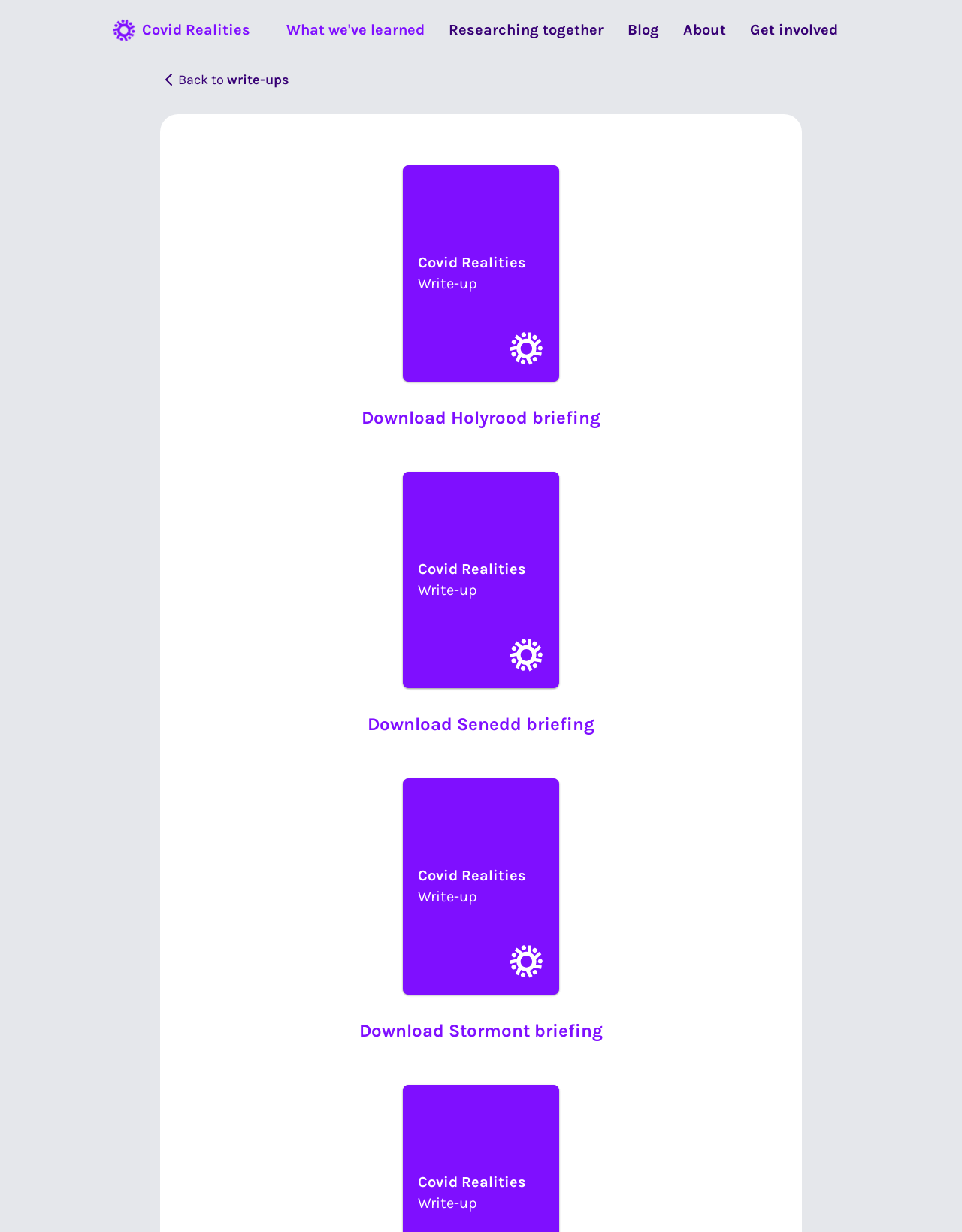What is the name of the webinar series?
Please answer the question with a single word or phrase, referencing the image.

Covid Realities